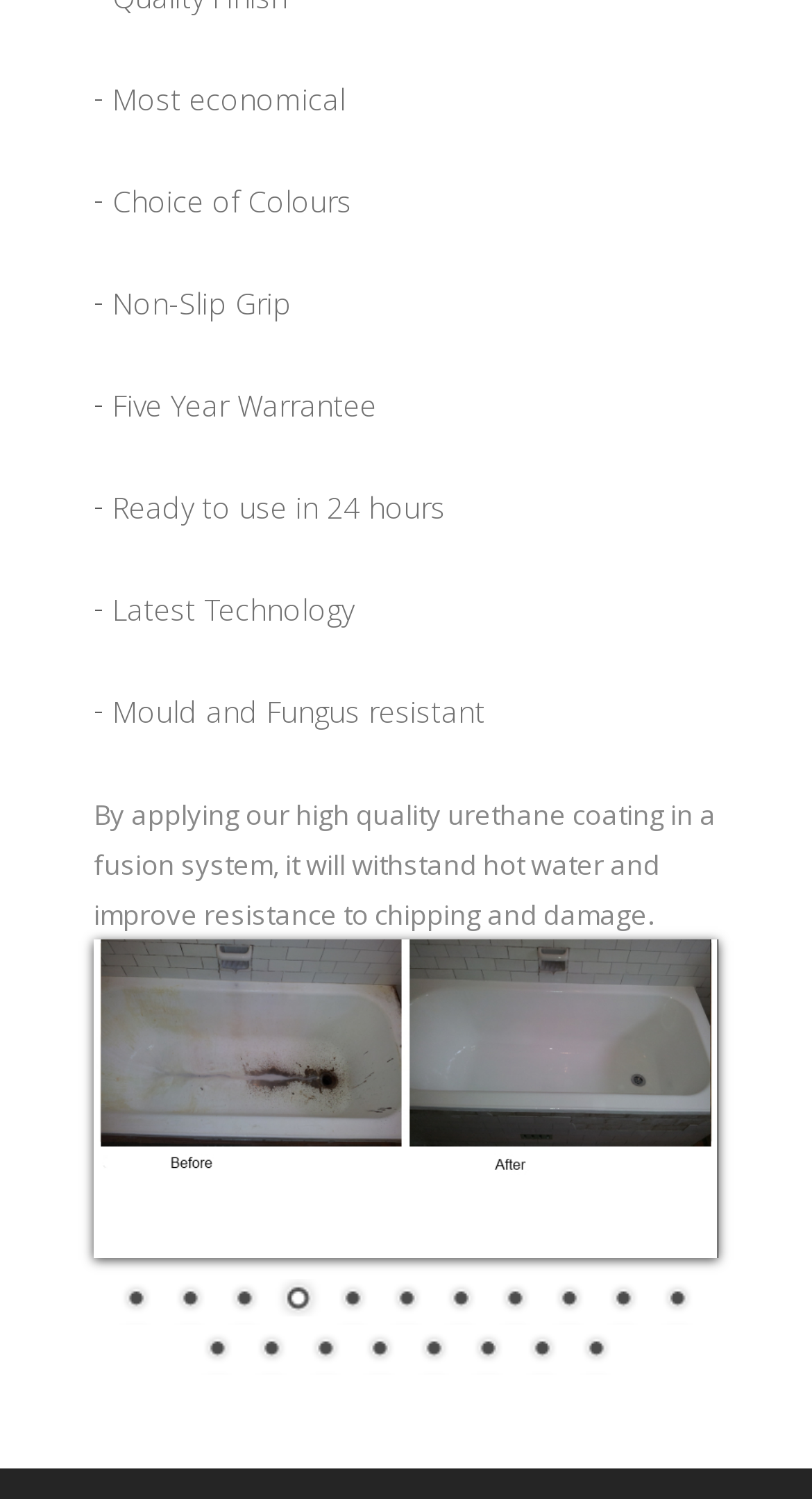Give a one-word or one-phrase response to the question:
How long does it take for the product to be ready to use?

24 hours